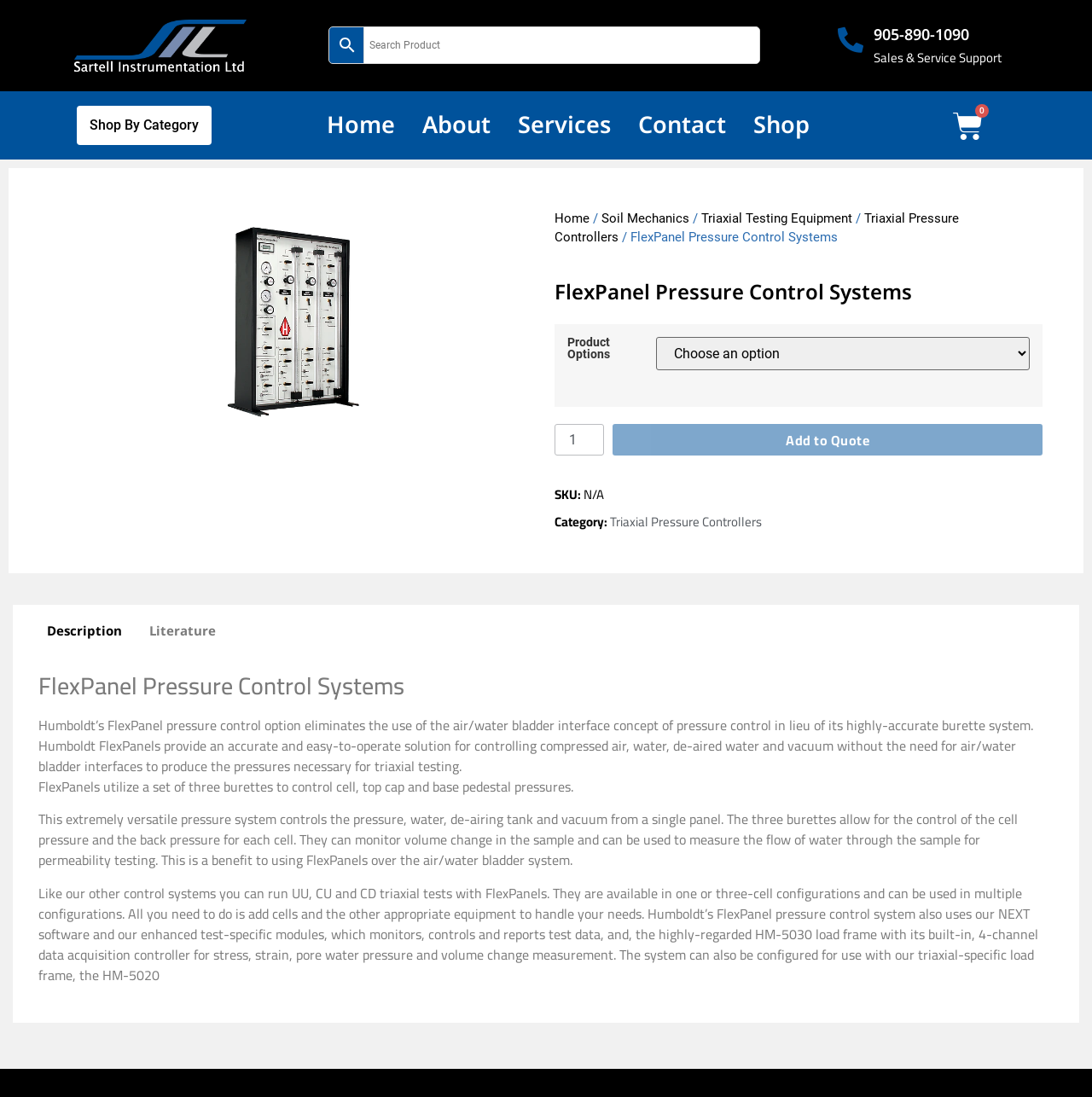What type of tests can be run with FlexPanels?
Answer the question using a single word or phrase, according to the image.

UU, CU, and CD triaxial tests